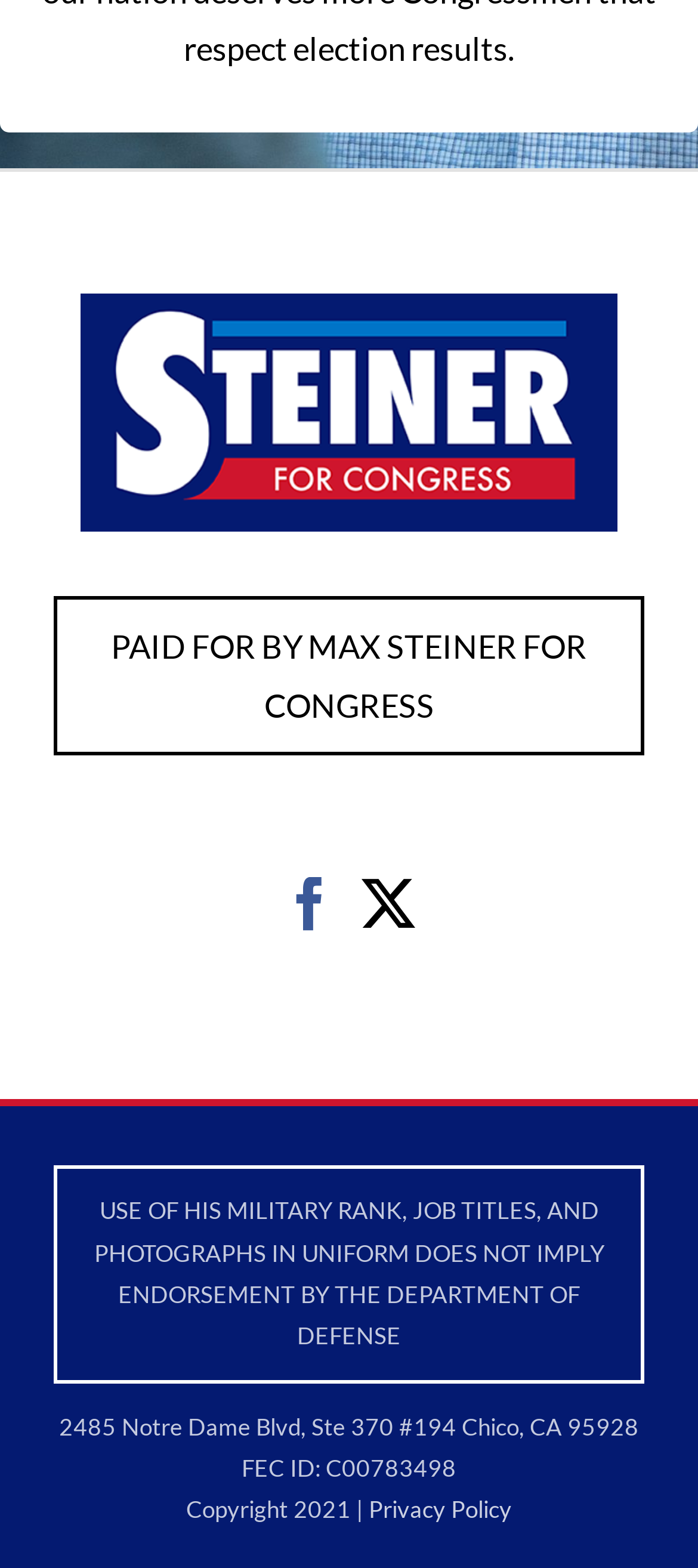What social media platforms are linked on the webpage?
Answer the question with a single word or phrase derived from the image.

Facebook and Twitter